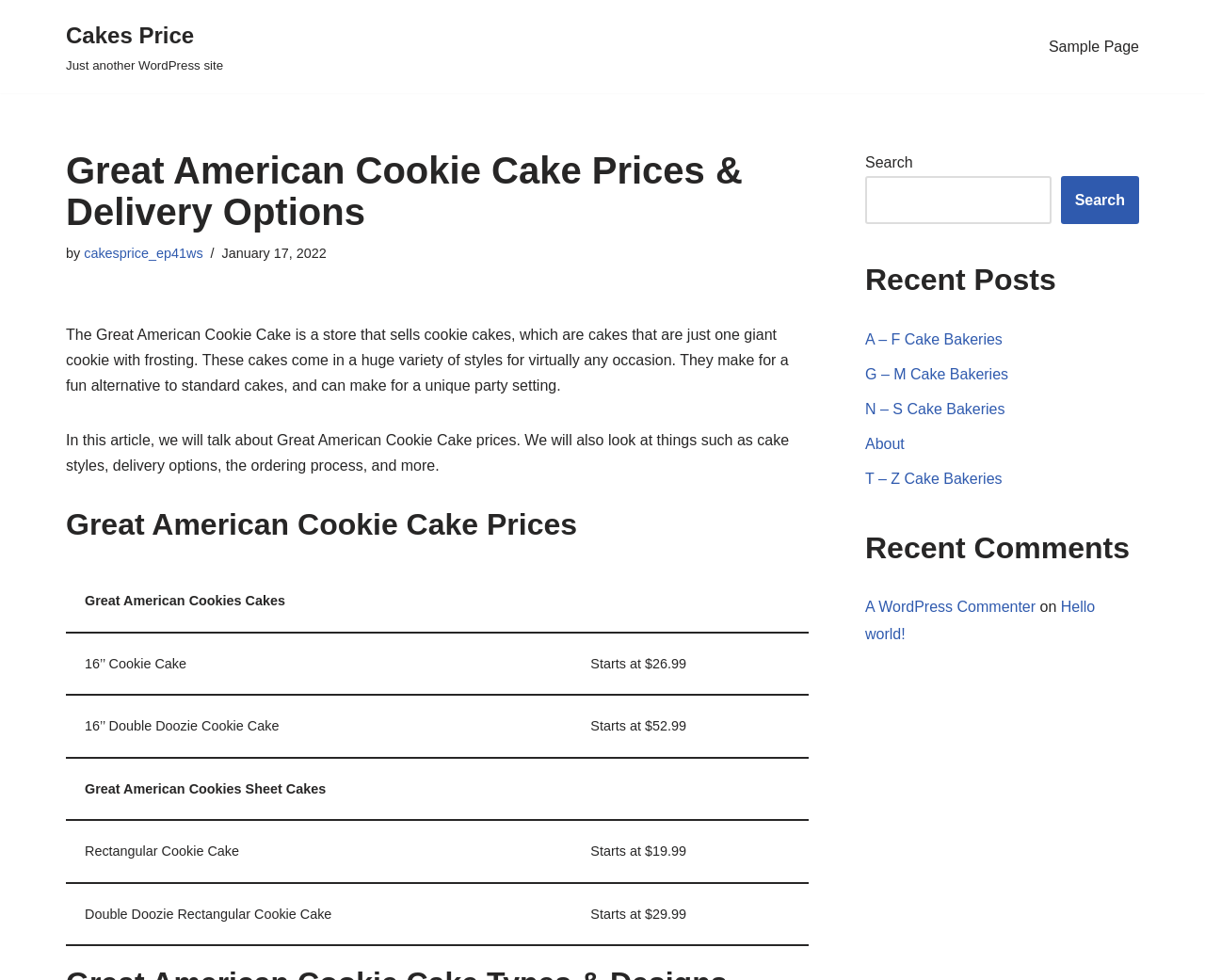Select the bounding box coordinates of the element I need to click to carry out the following instruction: "Click on the 'Sample Page' link".

[0.87, 0.035, 0.945, 0.06]